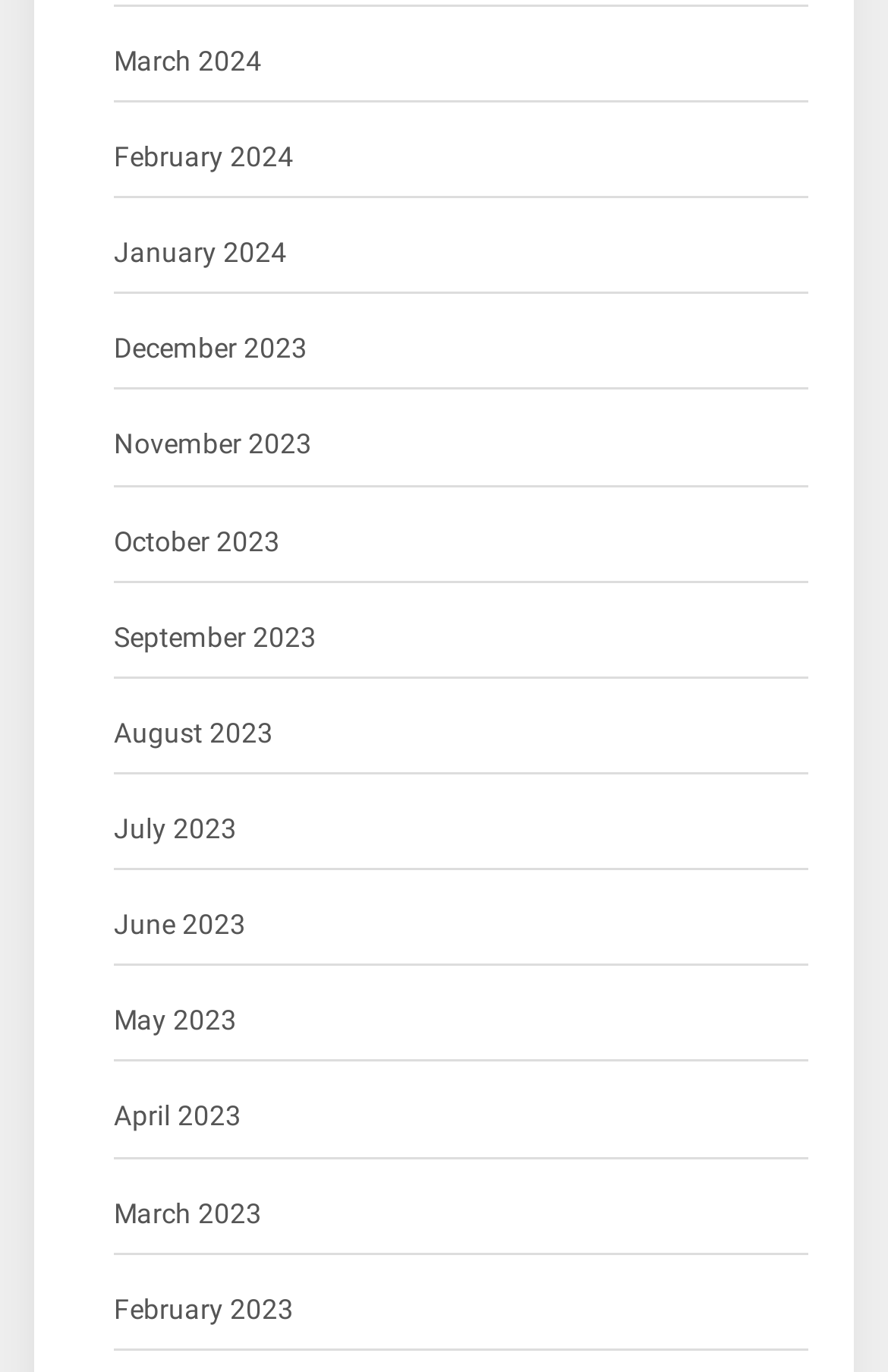Please identify the bounding box coordinates of where to click in order to follow the instruction: "check December 2023".

[0.128, 0.238, 0.346, 0.273]